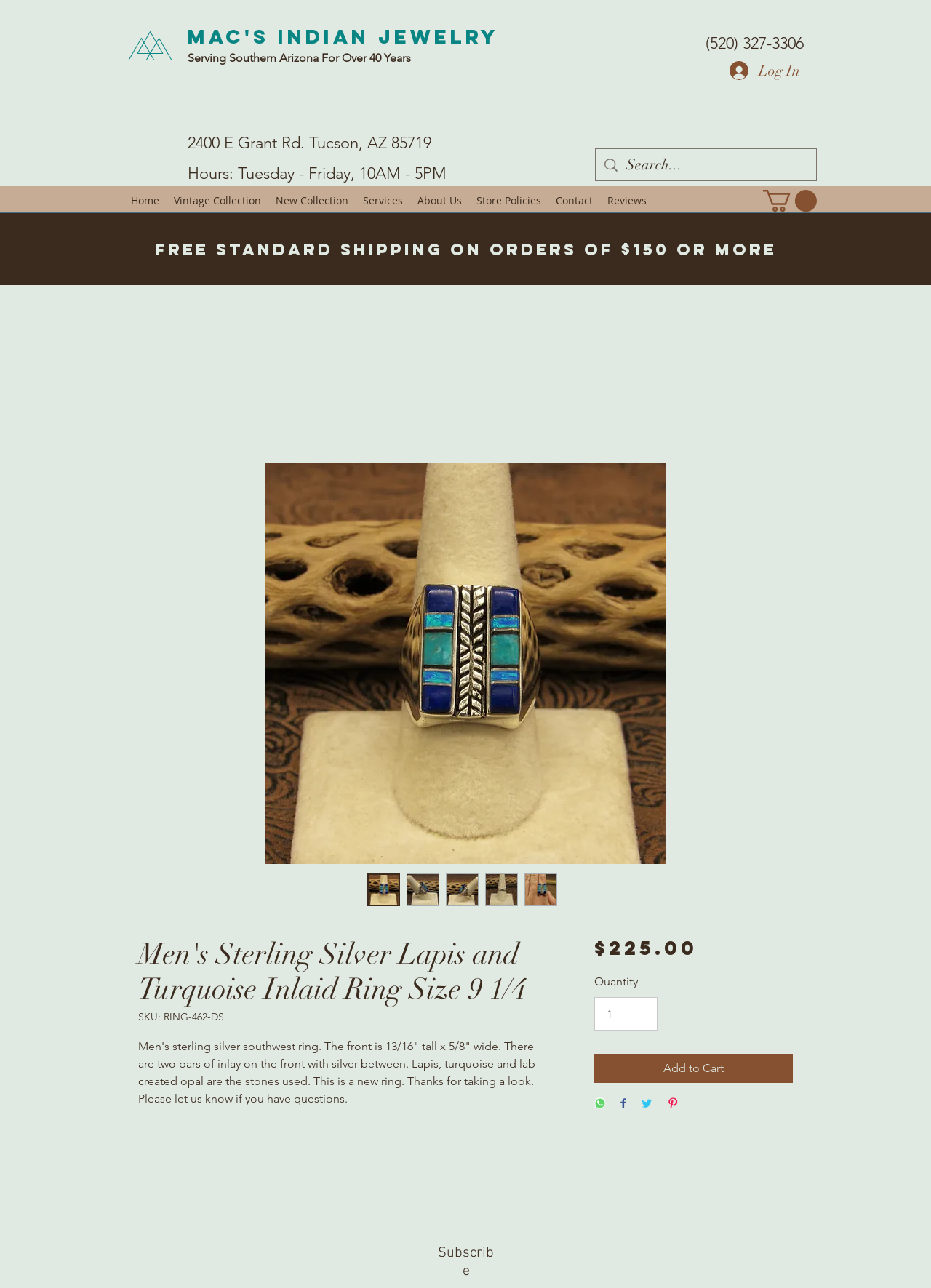Provide a comprehensive description of the webpage.

This webpage is about a men's sterling silver southwest ring with lapis, turquoise, and lab-created opal inlays. At the top, there is a navigation menu with links to the home page, vintage collection, new collection, services, about us, store policies, contact, and reviews. Below the navigation menu, there is a heading that reads "Mac's Indian Jewelry" and a subheading that says "Serving Southern Arizona For Over 40 Years". The address and hours of operation are also displayed.

On the top right, there is a search bar with a magnifying glass icon and a login button. Below the search bar, there is a button with a shopping cart icon. 

The main content of the page is an article about the men's sterling silver ring. There is a large image of the ring at the top, followed by a heading that reads "Men's Sterling Silver Lapis and Turquoise Inlaid Ring Size 9 1/4". Below the heading, there are several thumbnails of the ring from different angles. 

The description of the ring is provided in a paragraph of text, which mentions the materials used, the size, and the fact that it is a new ring. The price of the ring is displayed as $225.00, and there is a quantity selector and an "Add to Cart" button below. There are also buttons to share the product on WhatsApp, Facebook, Twitter, and Pinterest.

At the very bottom of the page, there is a call to action to subscribe to the website.